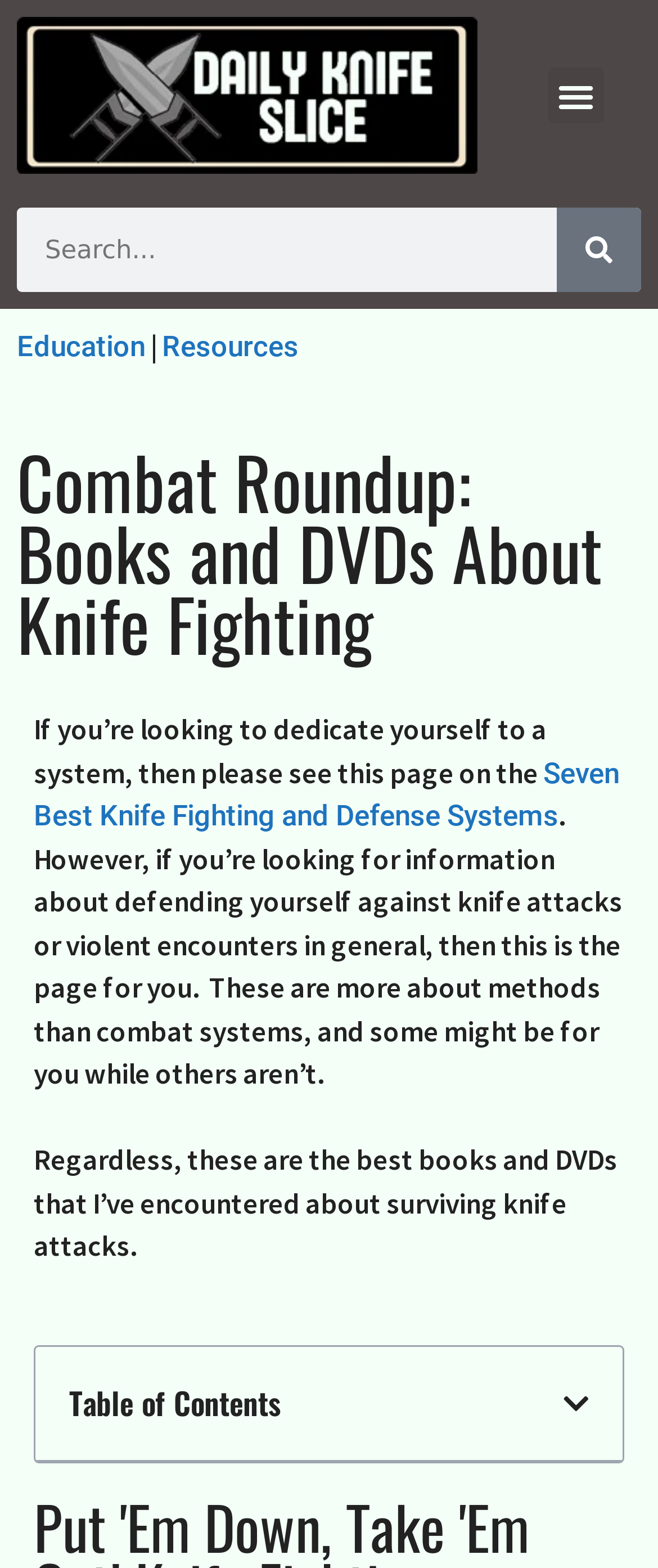Provide a brief response to the question using a single word or phrase: 
Is the table of contents expanded by default?

No